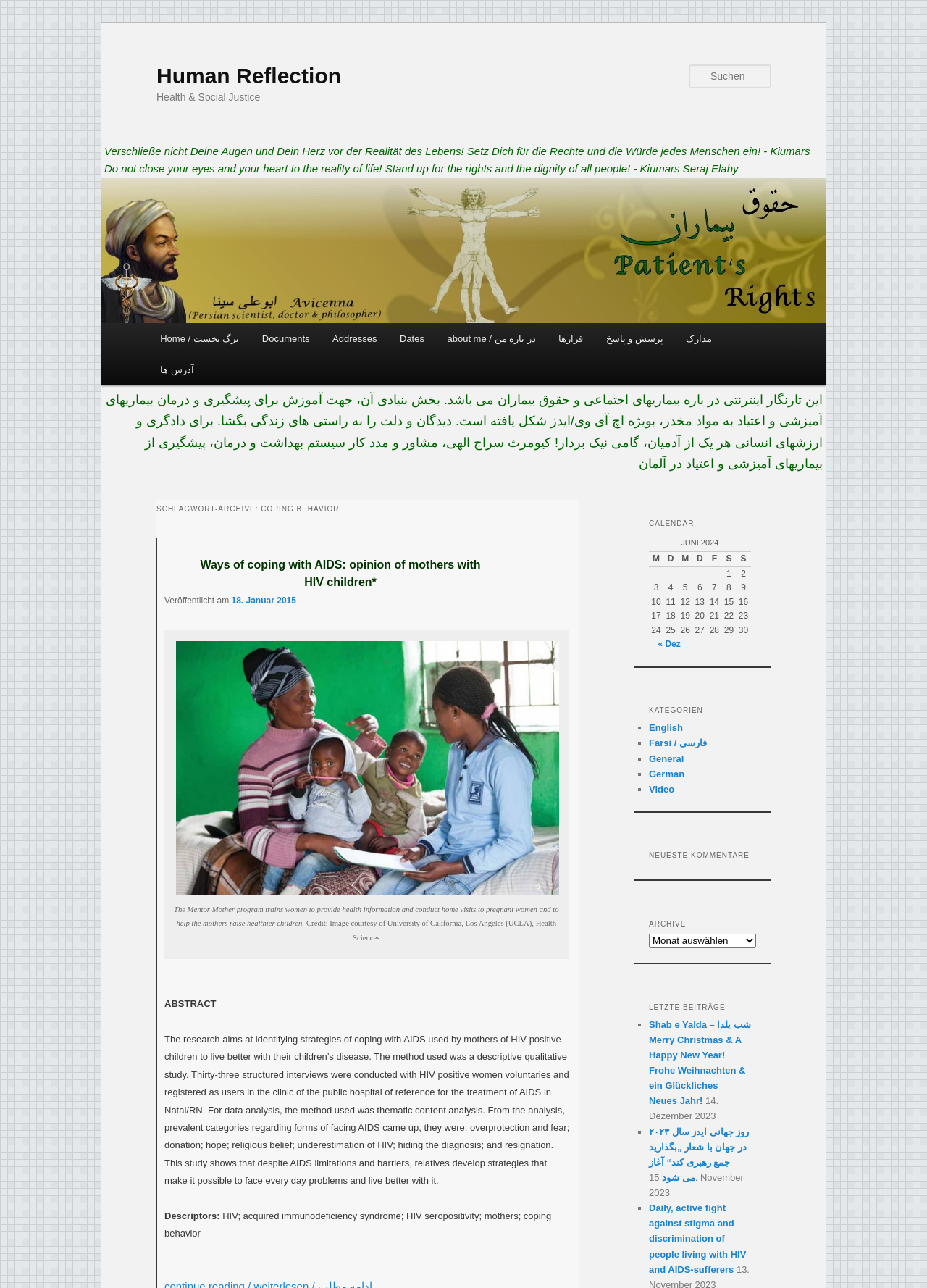Locate the bounding box coordinates of the clickable part needed for the task: "Read more about 'Spotlight on: The Josie Long Collection'".

None